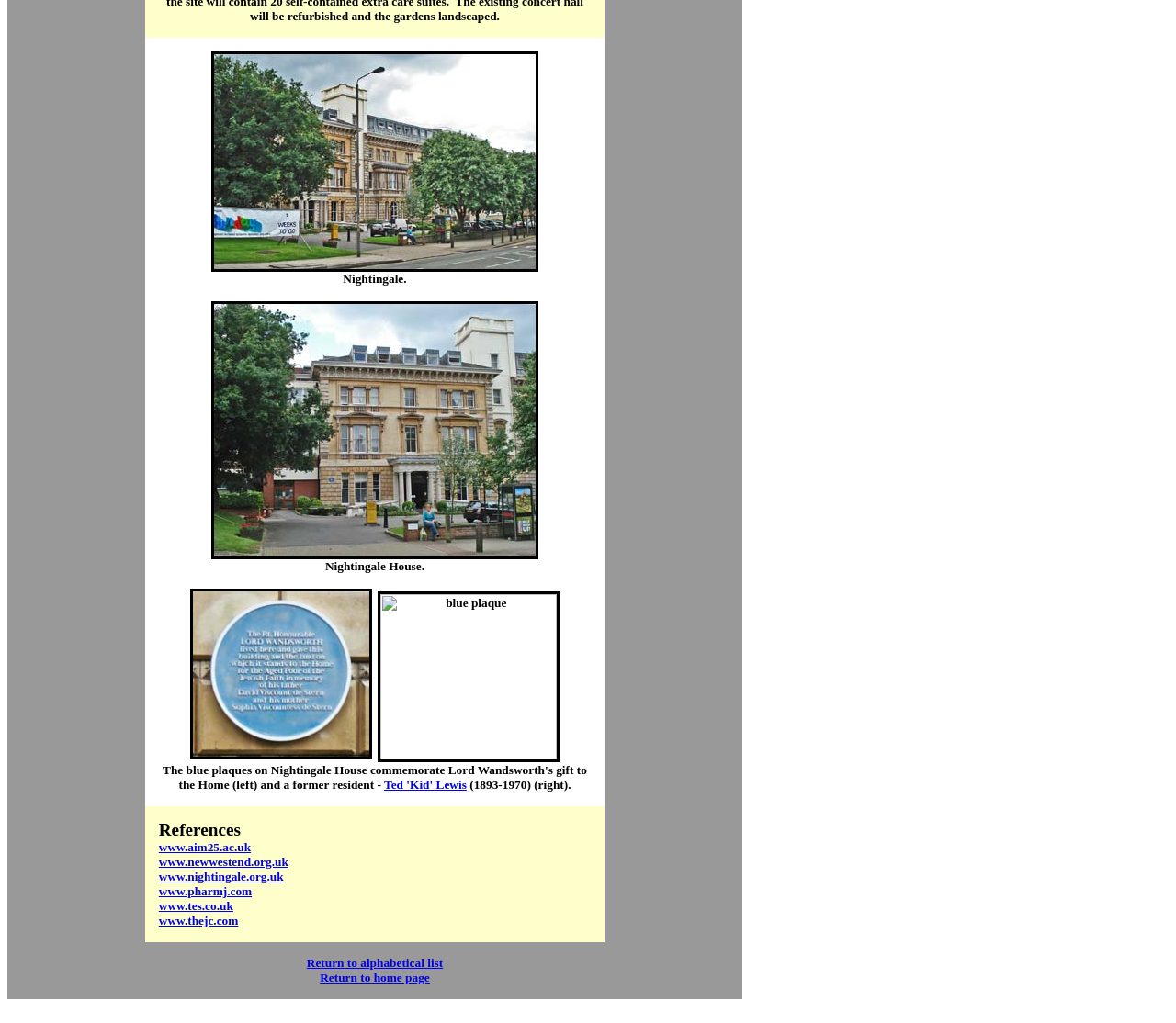Please specify the bounding box coordinates of the clickable section necessary to execute the following command: "Visit www.aim25.ac.uk".

[0.135, 0.821, 0.213, 0.835]